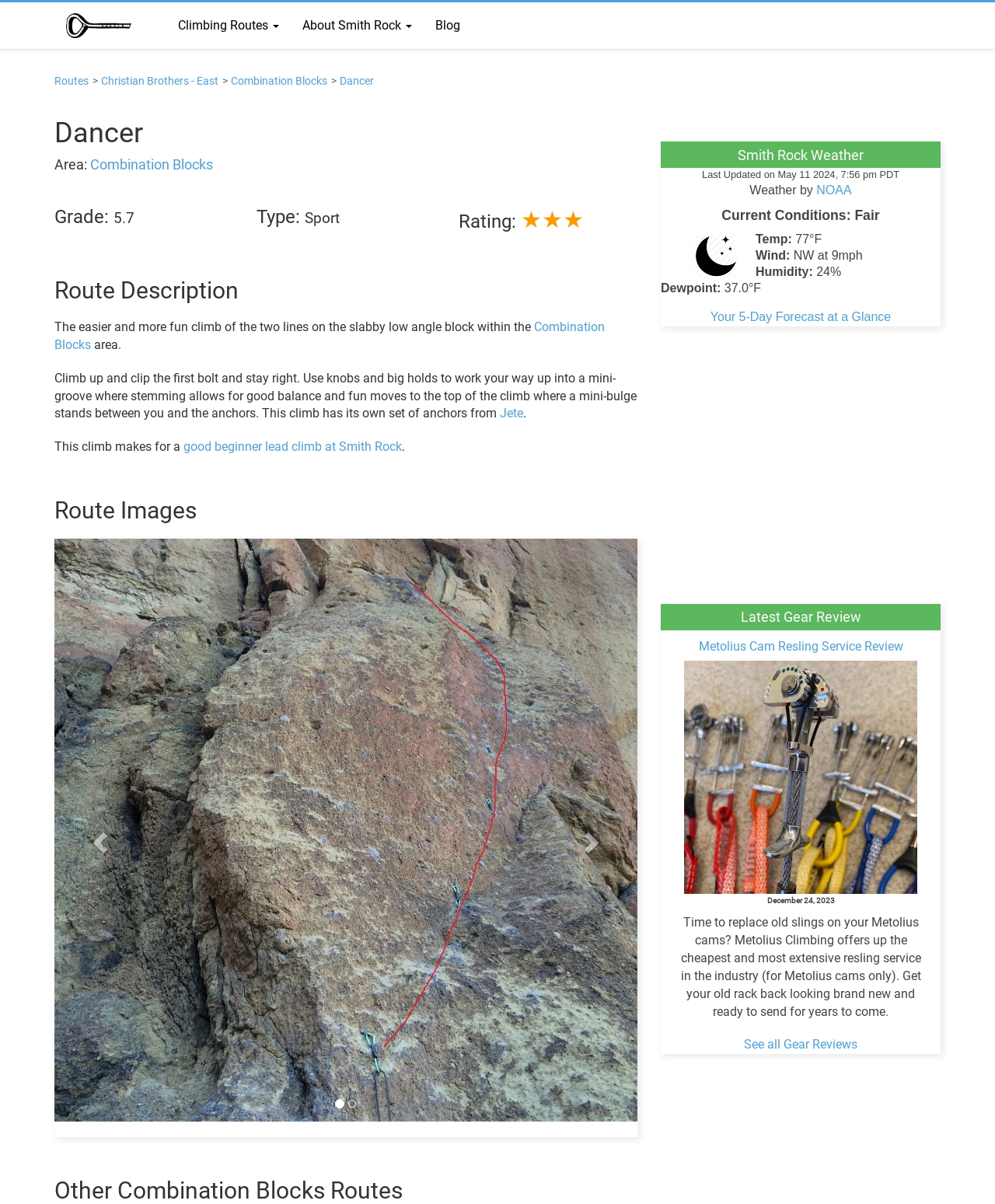Use one word or a short phrase to answer the question provided: 
What is the grade of the Dancer route?

5.7